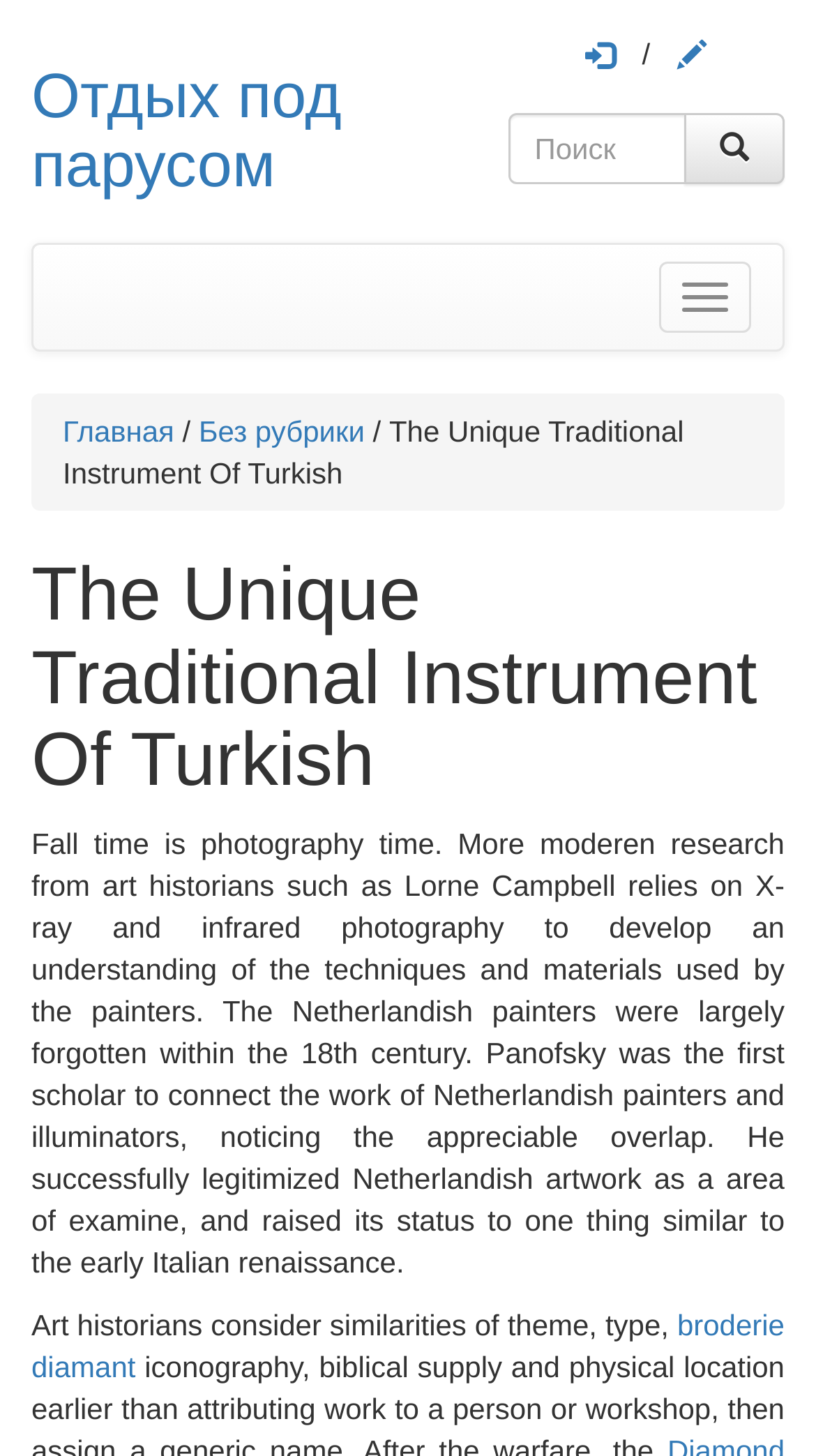Please determine the bounding box coordinates of the element to click on in order to accomplish the following task: "Go to the homepage". Ensure the coordinates are four float numbers ranging from 0 to 1, i.e., [left, top, right, bottom].

[0.077, 0.285, 0.214, 0.308]